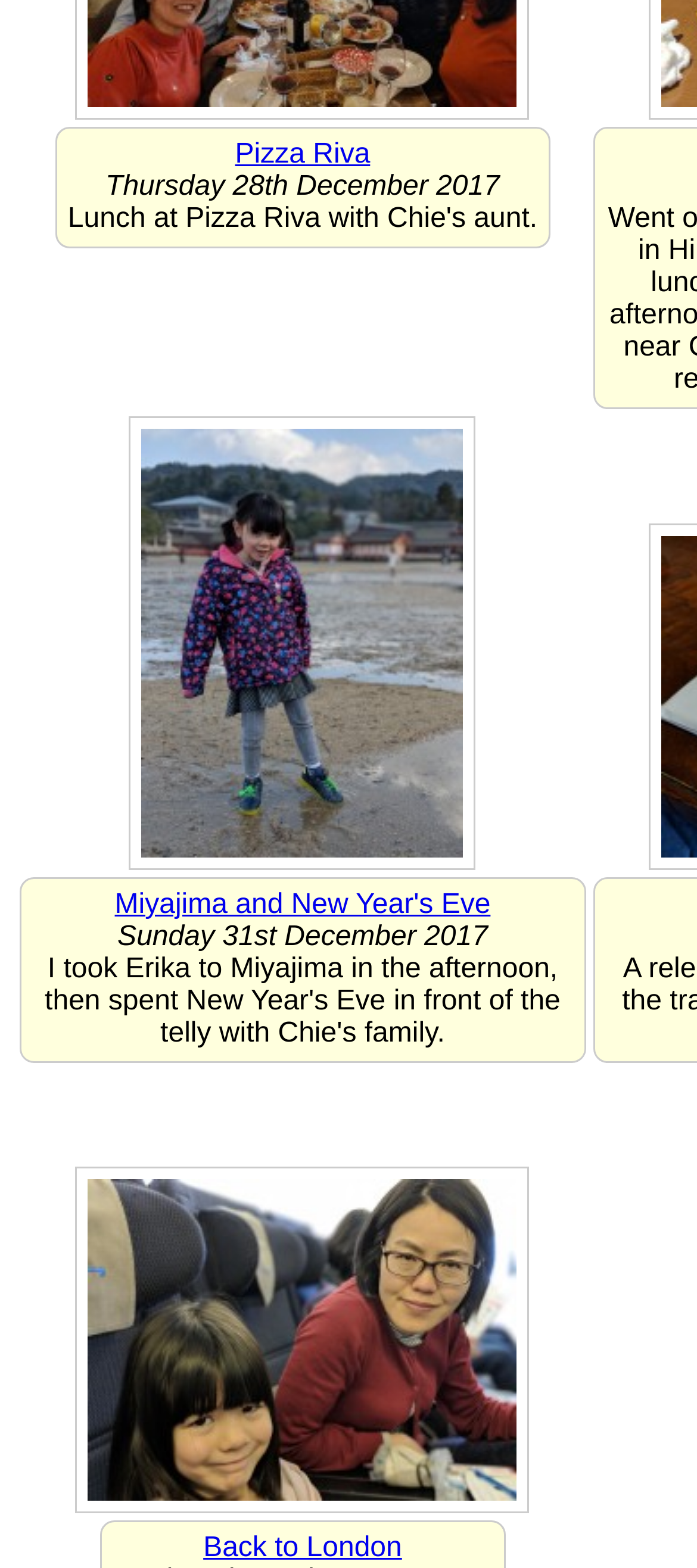Find the bounding box of the element with the following description: "alt="The Slovenia Times"". The coordinates must be four float numbers between 0 and 1, formatted as [left, top, right, bottom].

None